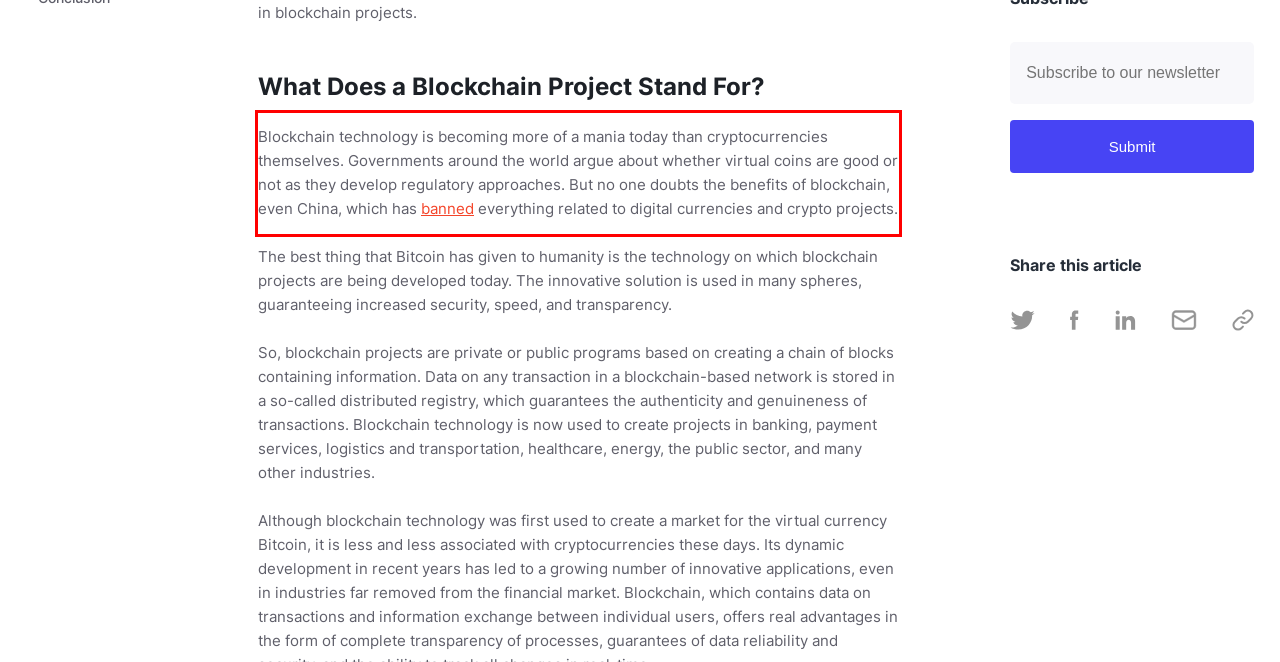Examine the webpage screenshot and use OCR to recognize and output the text within the red bounding box.

Blockchain technology is becoming more of a mania today than cryptocurrencies themselves. Governments around the world argue about whether virtual coins are good or not as they develop regulatory approaches. But no one doubts the benefits of blockchain, even China, which has banned everything related to digital currencies and crypto projects.